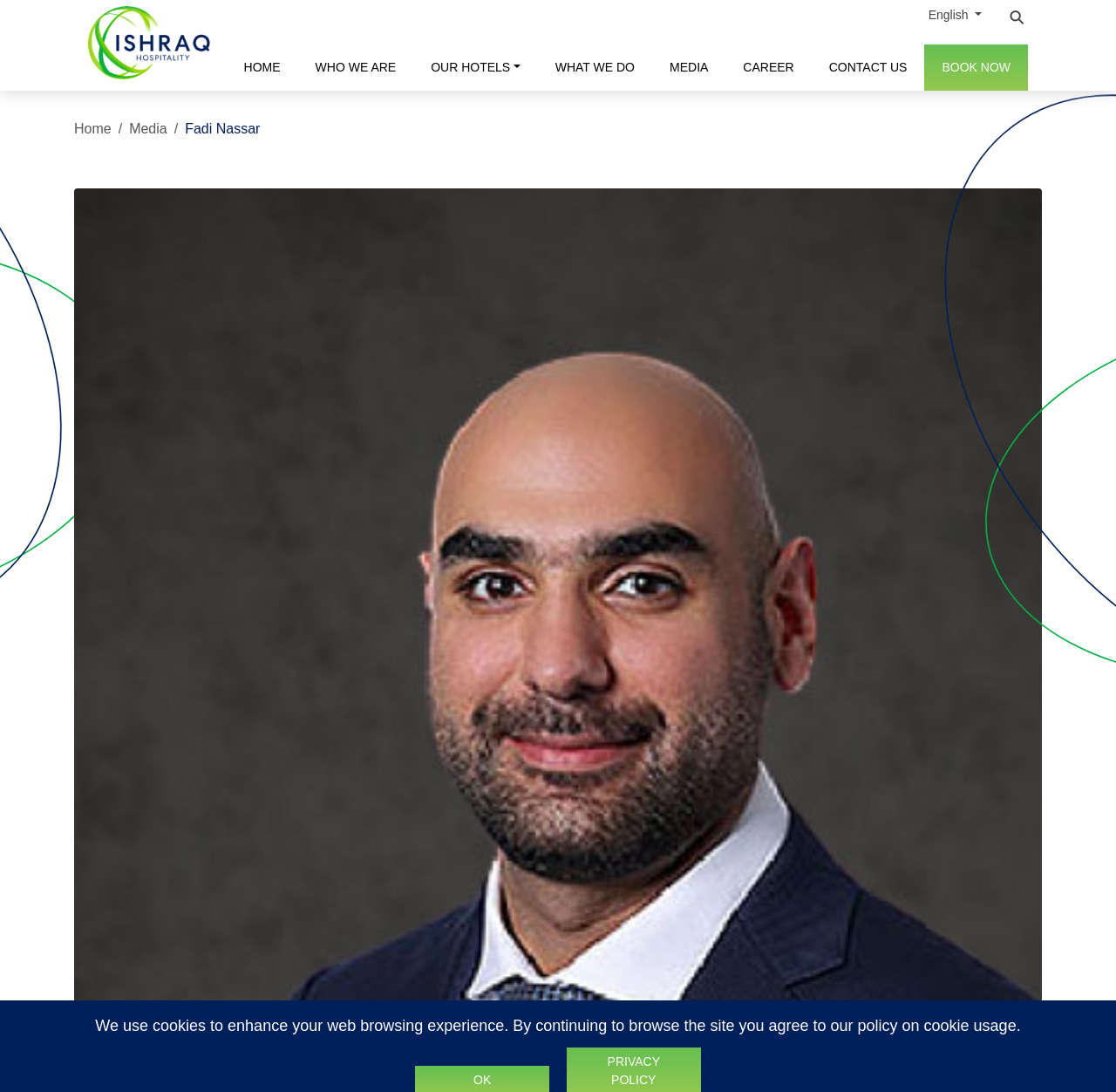Specify the bounding box coordinates of the element's region that should be clicked to achieve the following instruction: "Go to HOME". The bounding box coordinates consist of four float numbers between 0 and 1, in the format [left, top, right, bottom].

[0.203, 0.041, 0.267, 0.083]